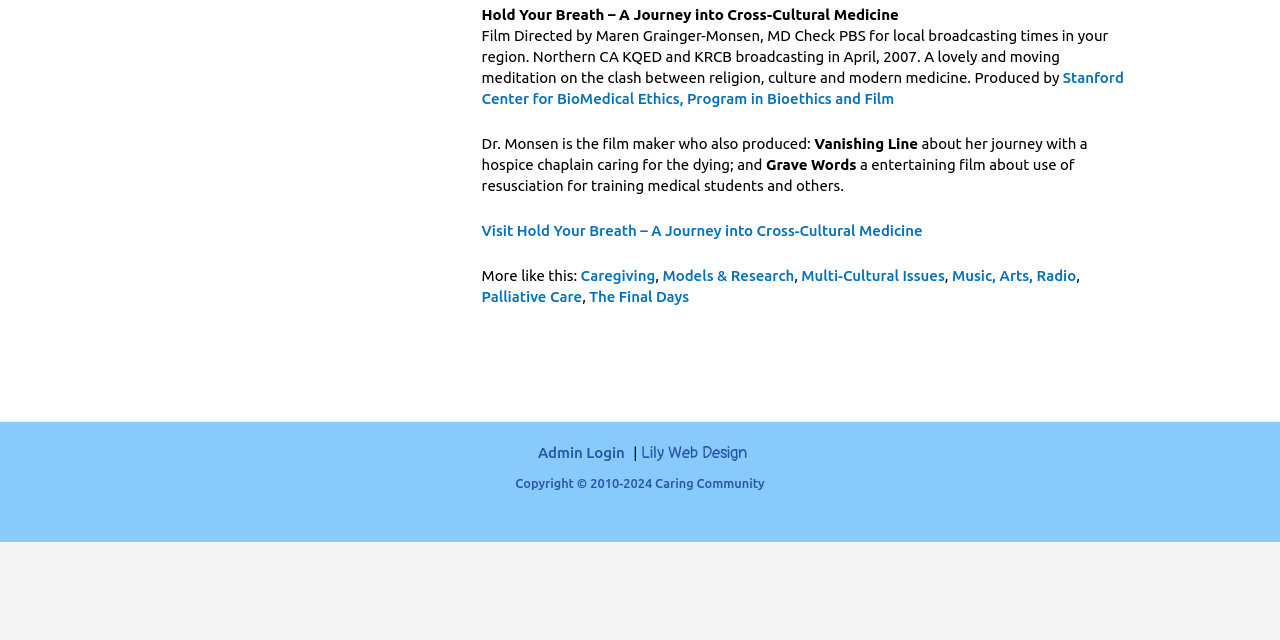Locate the UI element that matches the description Models & Research in the webpage screenshot. Return the bounding box coordinates in the format (top-left x, top-left y, bottom-right x, bottom-right y), with values ranging from 0 to 1.

[0.518, 0.416, 0.62, 0.443]